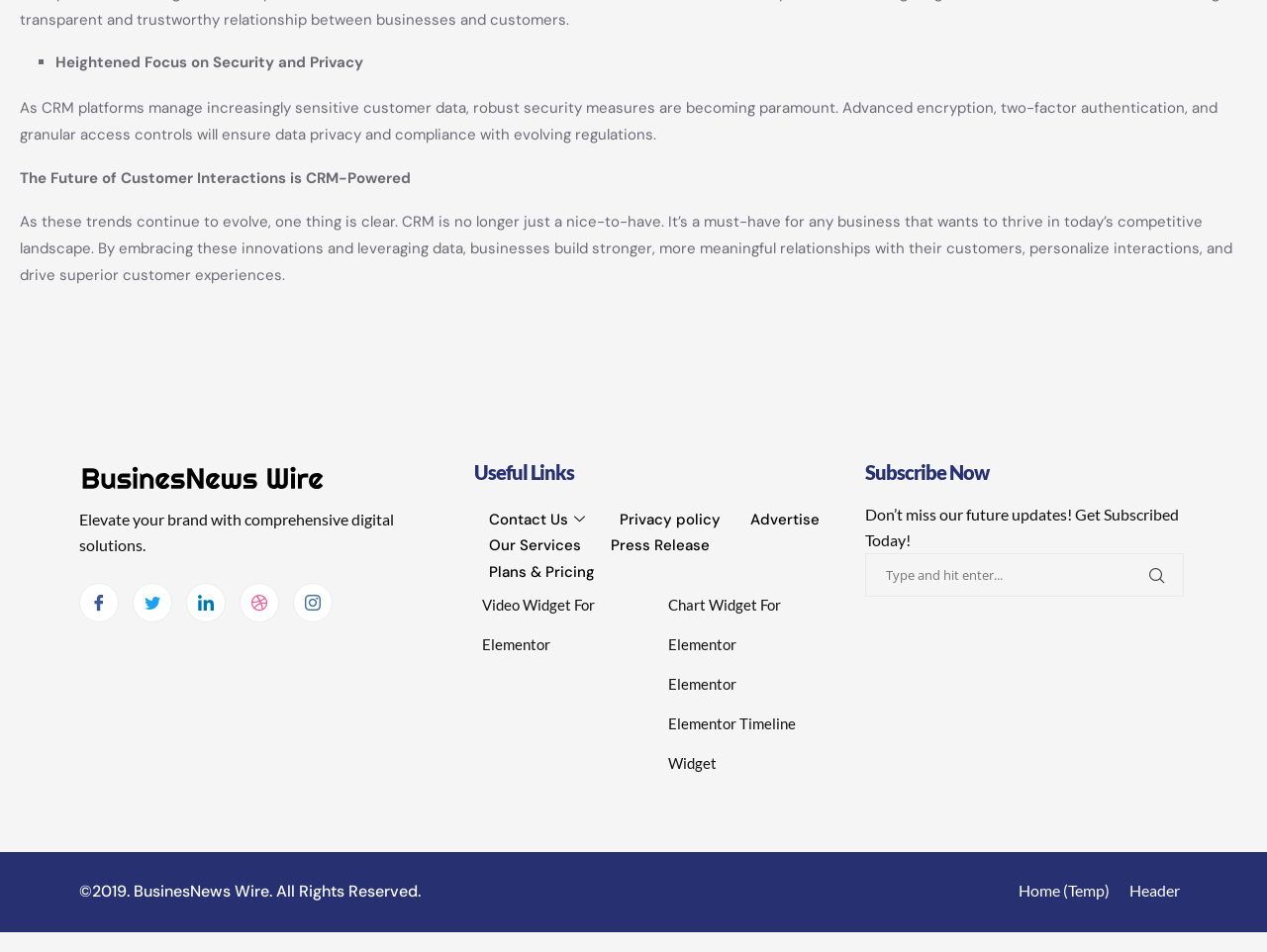Pinpoint the bounding box coordinates of the element you need to click to execute the following instruction: "Click on the 'Extension of regulatory control period - Project administration' link". The bounding box should be represented by four float numbers between 0 and 1, in the format [left, top, right, bottom].

None